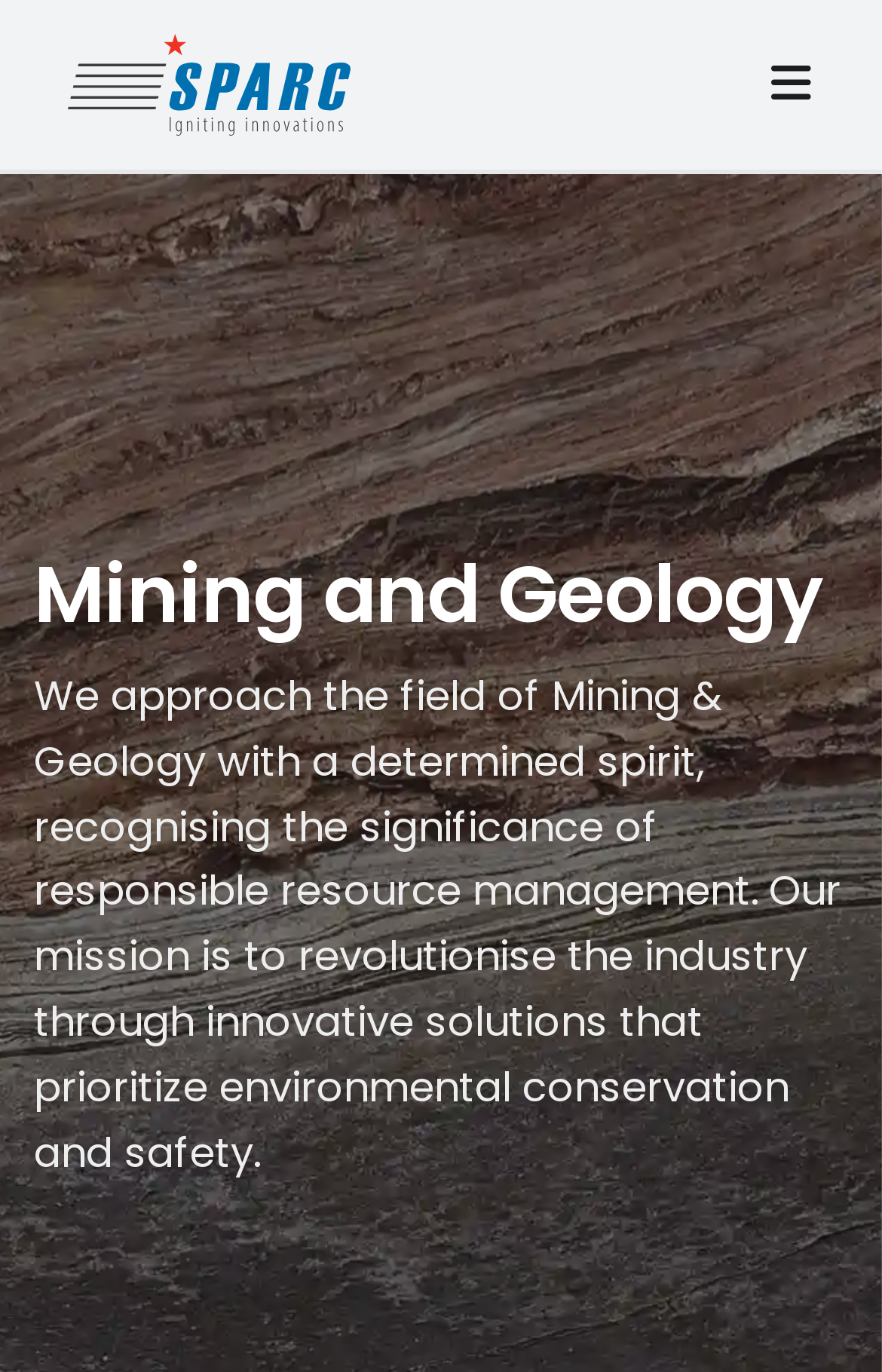Identify and provide the title of the webpage.

Mining and Geology